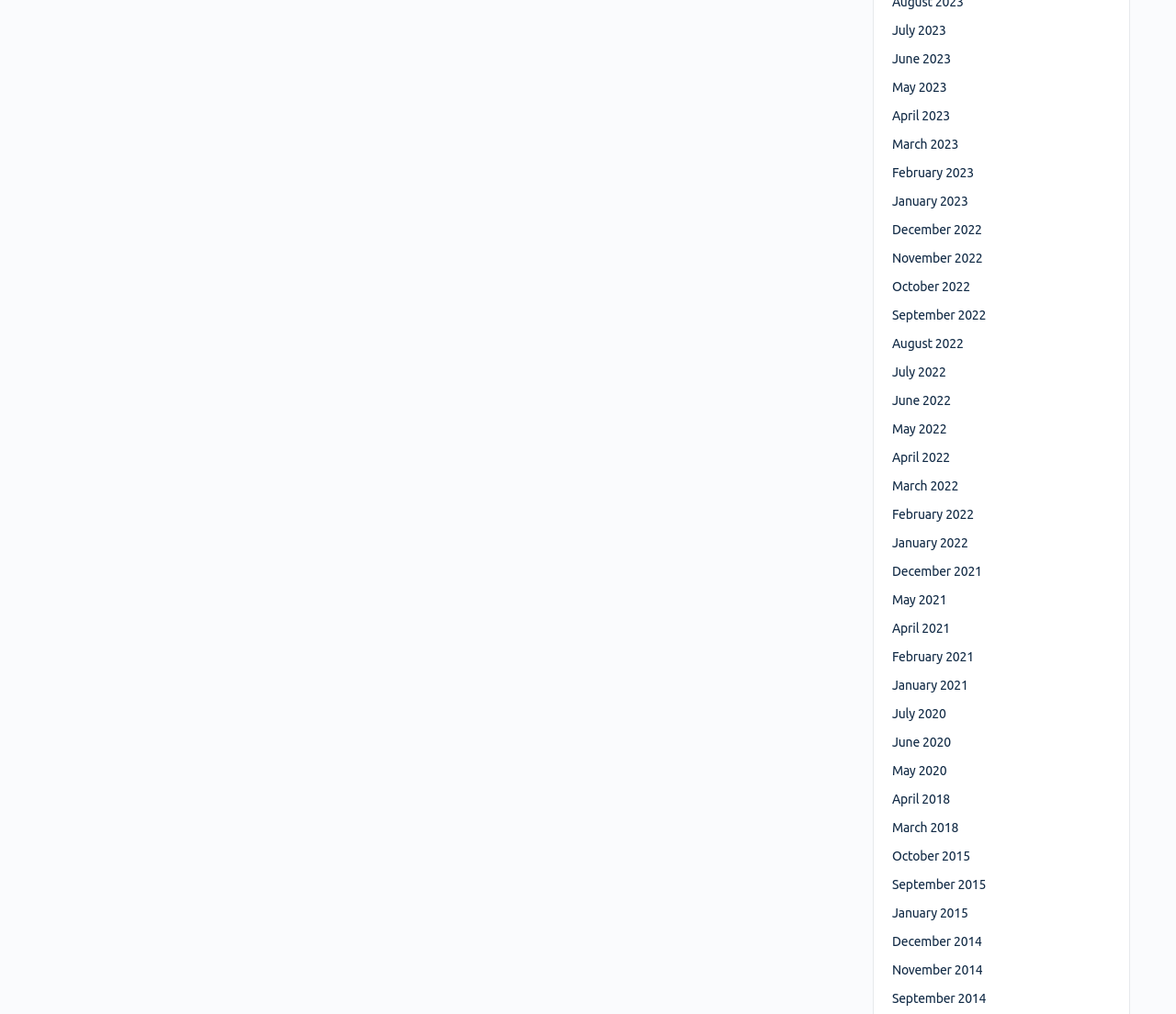Kindly determine the bounding box coordinates of the area that needs to be clicked to fulfill this instruction: "Go to June 2022".

[0.759, 0.388, 0.808, 0.402]